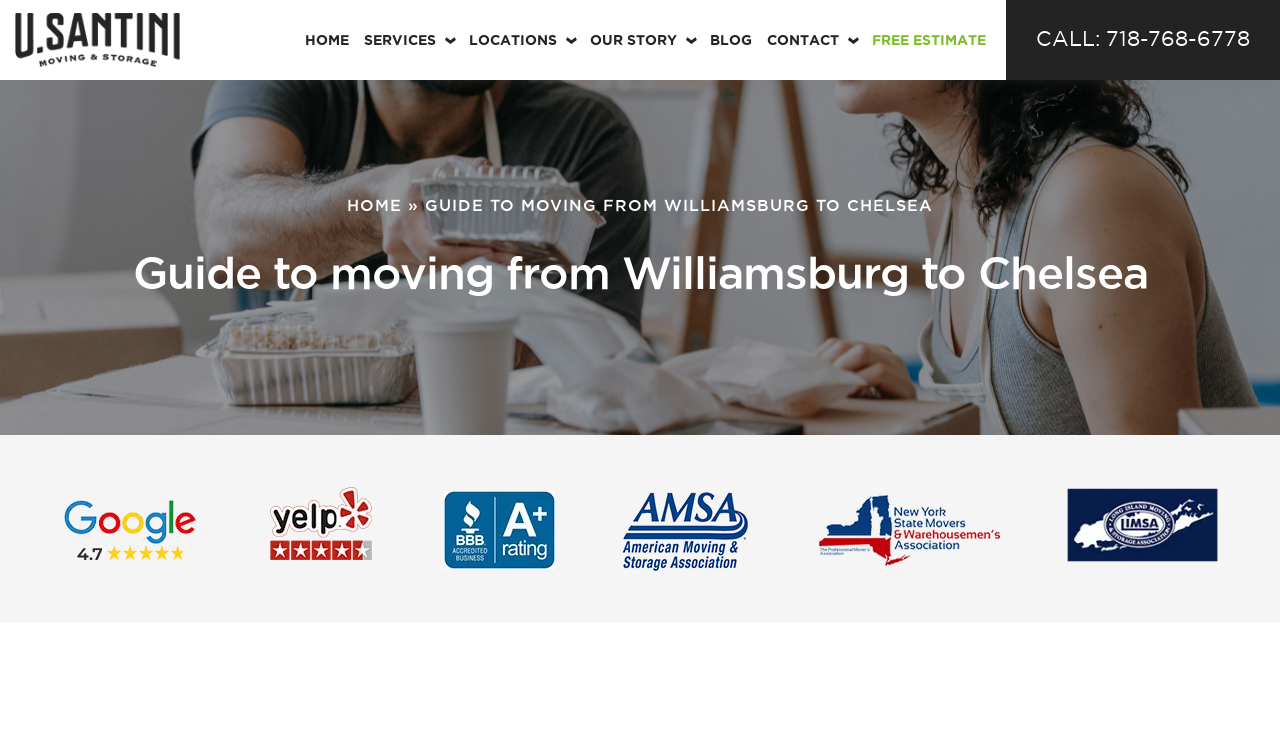What is the company name?
Identify the answer in the screenshot and reply with a single word or phrase.

U.Santini Moving & Storage